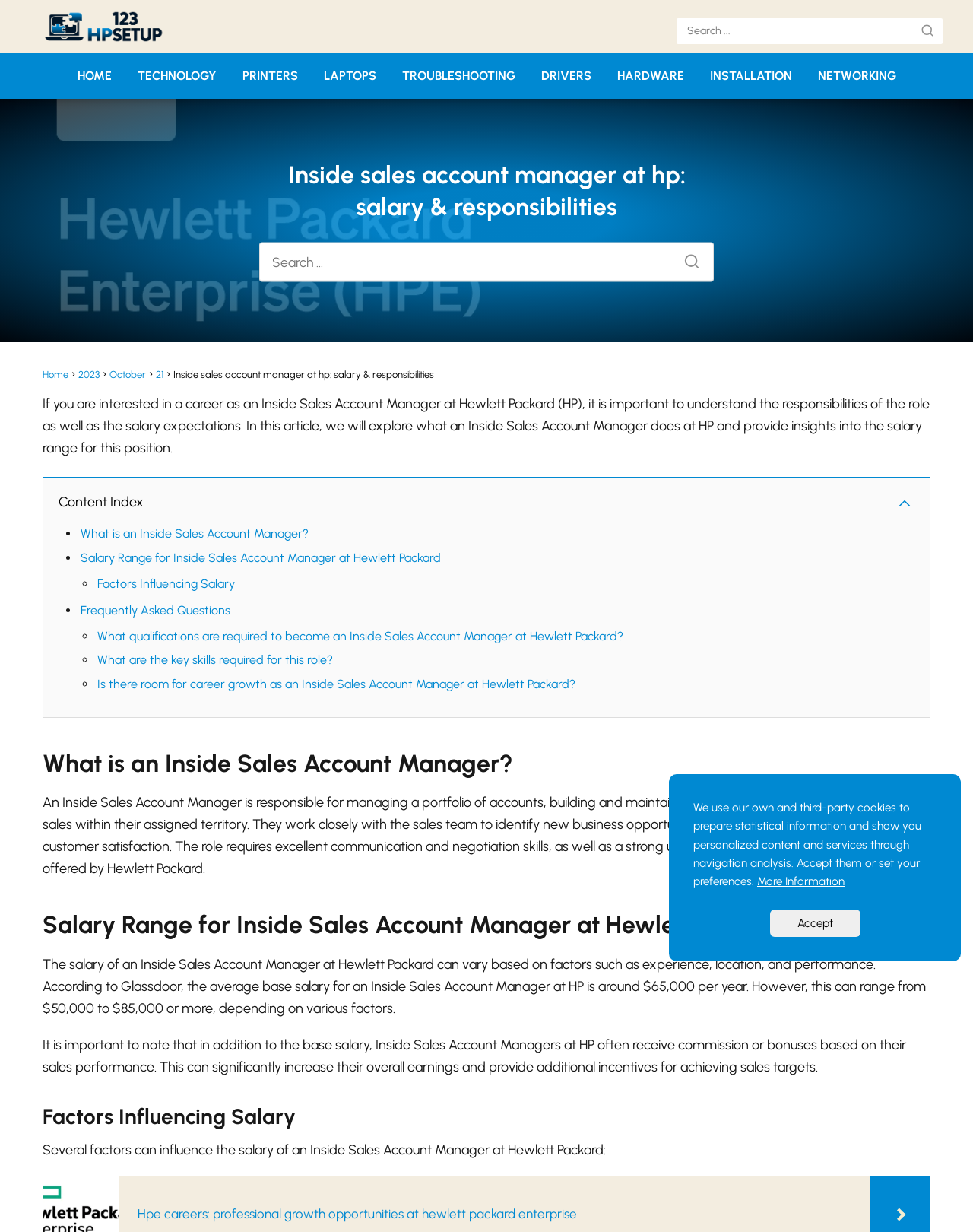Identify the bounding box coordinates of the region that should be clicked to execute the following instruction: "Go to HOME page".

[0.079, 0.056, 0.114, 0.067]